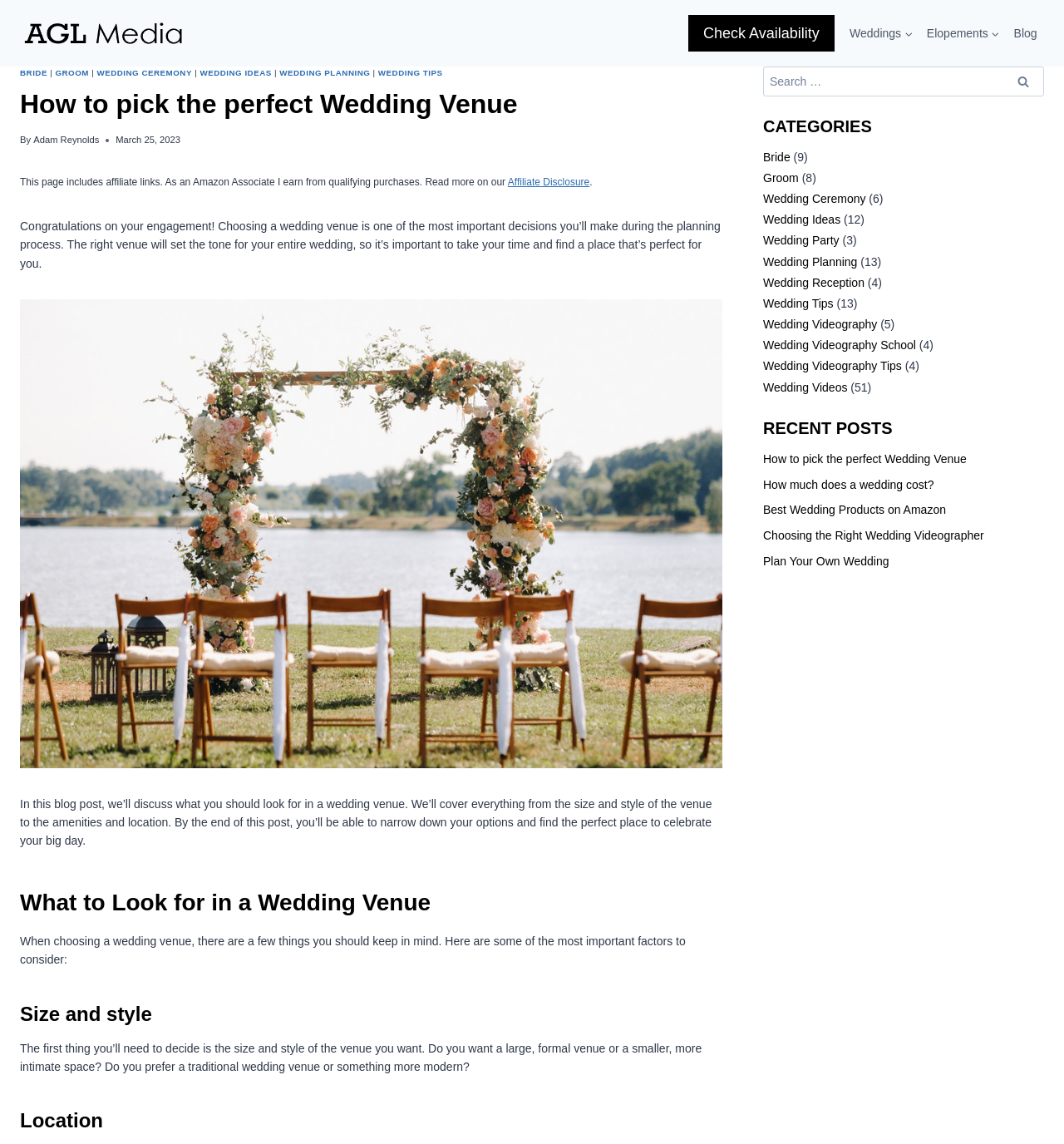Please determine the bounding box coordinates for the element with the description: "aria-label="Advertisement" name="aswift_1" title="Advertisement"".

[0.717, 0.515, 0.981, 0.719]